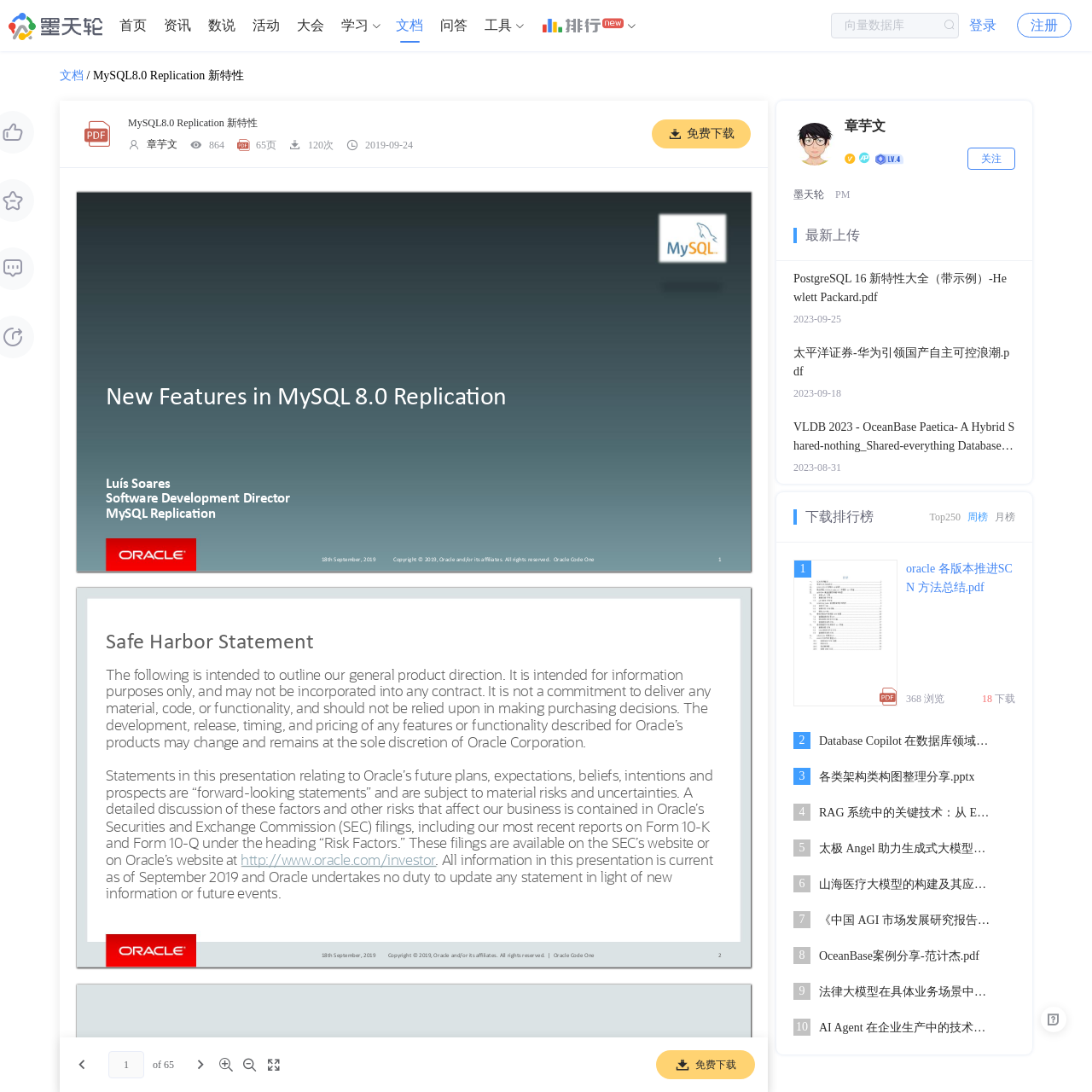Offer an in-depth caption of the entire webpage.

This webpage is about MySQL 8.0 Replication new features, with a focus on documentation. At the top, there is a header section with a logo on the left and a menu bar on the right, containing 9 menu items: 首页, 资讯, 数说, 活动, 大会, 学习, 文档, 问答, and 工具. Below the menu bar, there is a search box and two links, "登录" and "注册", on the right.

The main content area is divided into two sections. On the left, there is a sidebar with a list of links, including "文档" and "章芋文", and some static text describing the document, such as "864", "65页", "120次", and "2019-09-24". On the right, there is a main content section with a title "MySQL8.0 Replication 新特性" and several paragraphs of text describing the new features of MySQL 8.0 Replication. The text is divided into sections with headings, such as "免费下载" and "New Features in MySQL 8.0 Replication".

At the bottom of the page, there is a footer section with copyright information, including "Copyright © 2019 Oracle and/or its affiliates. All rights reserved." and some links to other Oracle resources.

Throughout the page, there are several images, including a logo at the top and some icons in the menu bar and sidebar. The overall layout is organized and easy to navigate, with clear headings and concise text.